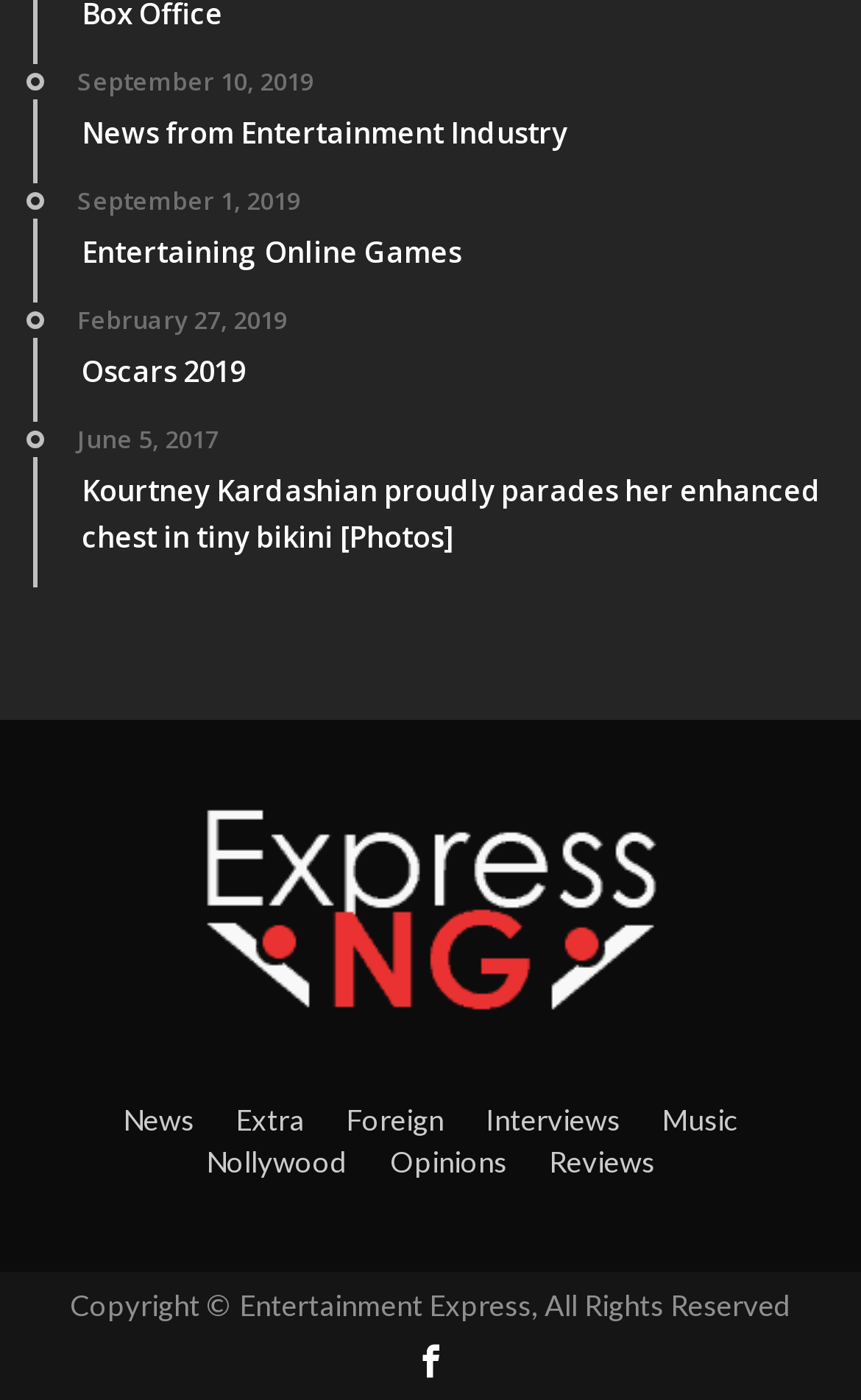Determine the bounding box coordinates of the area to click in order to meet this instruction: "Visit the about page".

None